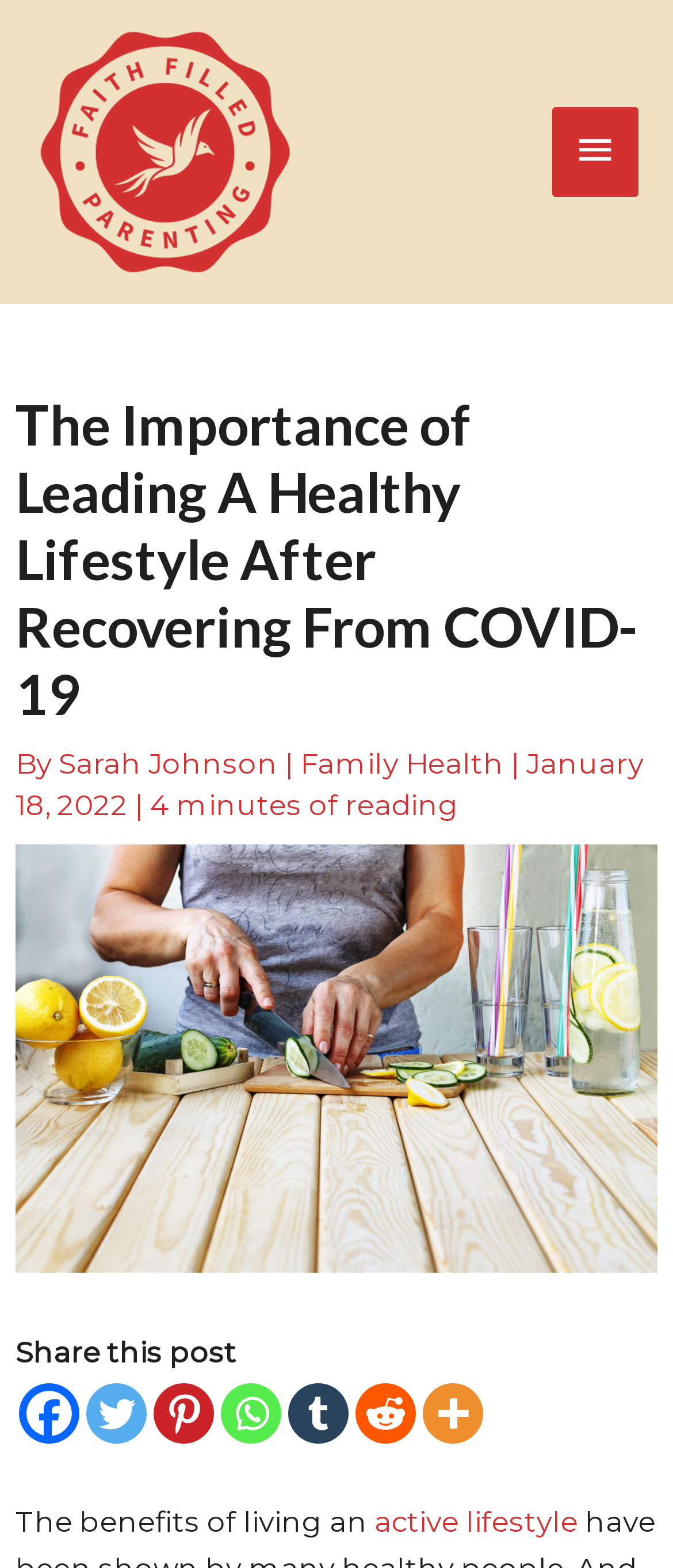Please find and provide the title of the webpage.

The Importance of Leading A Healthy Lifestyle After Recovering From COVID-19